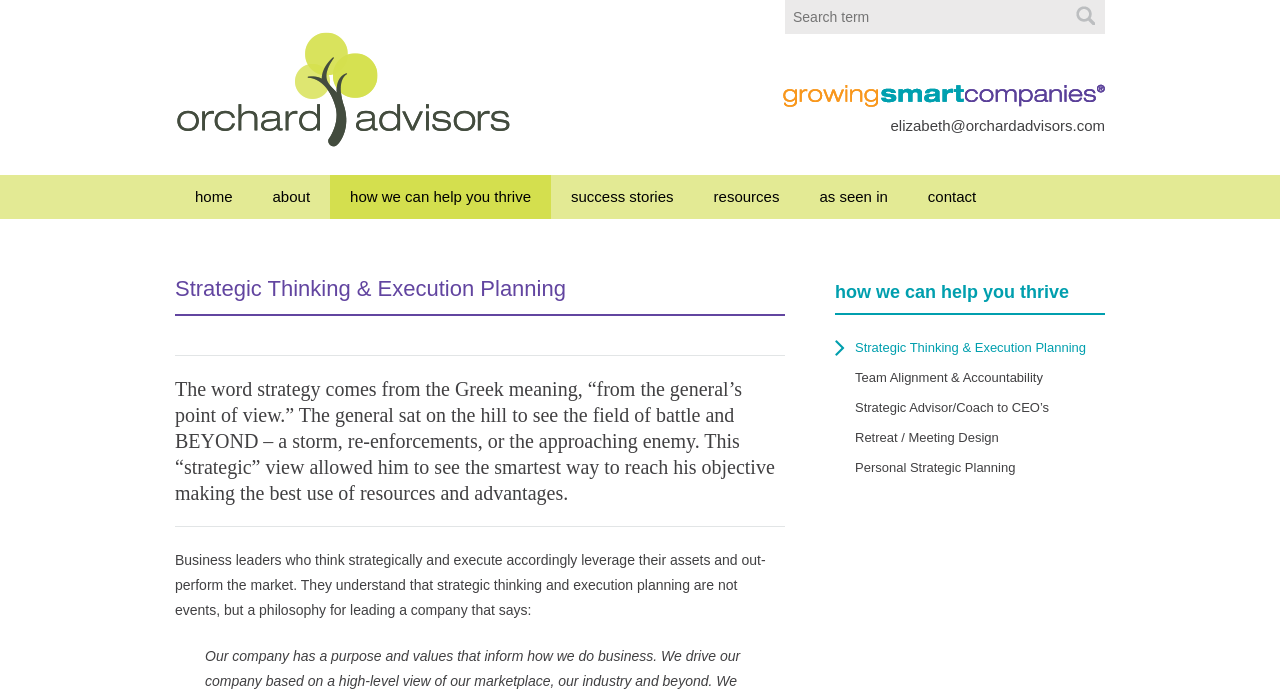Using the given description, provide the bounding box coordinates formatted as (top-left x, top-left y, bottom-right x, bottom-right y), with all values being floating point numbers between 0 and 1. Description: Strategic Thinking & Execution Planning

[0.668, 0.478, 0.863, 0.521]